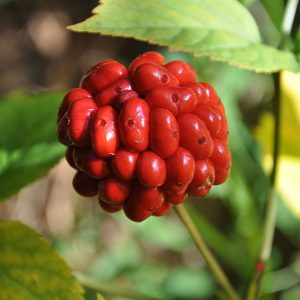Detail everything you observe in the image.

The image depicts a cluster of bright red berries from the Panax Ginseng plant, nestled among vibrant green leaves. Known for its significance in ancient Chinese medicine, Panax Ginseng is often utilized for its potential health benefits, including treating sexual dysfunctions and enhancing energy levels. These berries play a crucial role in the plant's medicinal properties and are emblematic of its use in traditional herbal remedies. The lush background highlights the plant's natural habitat, illustrating its connection to wellness and vitality.